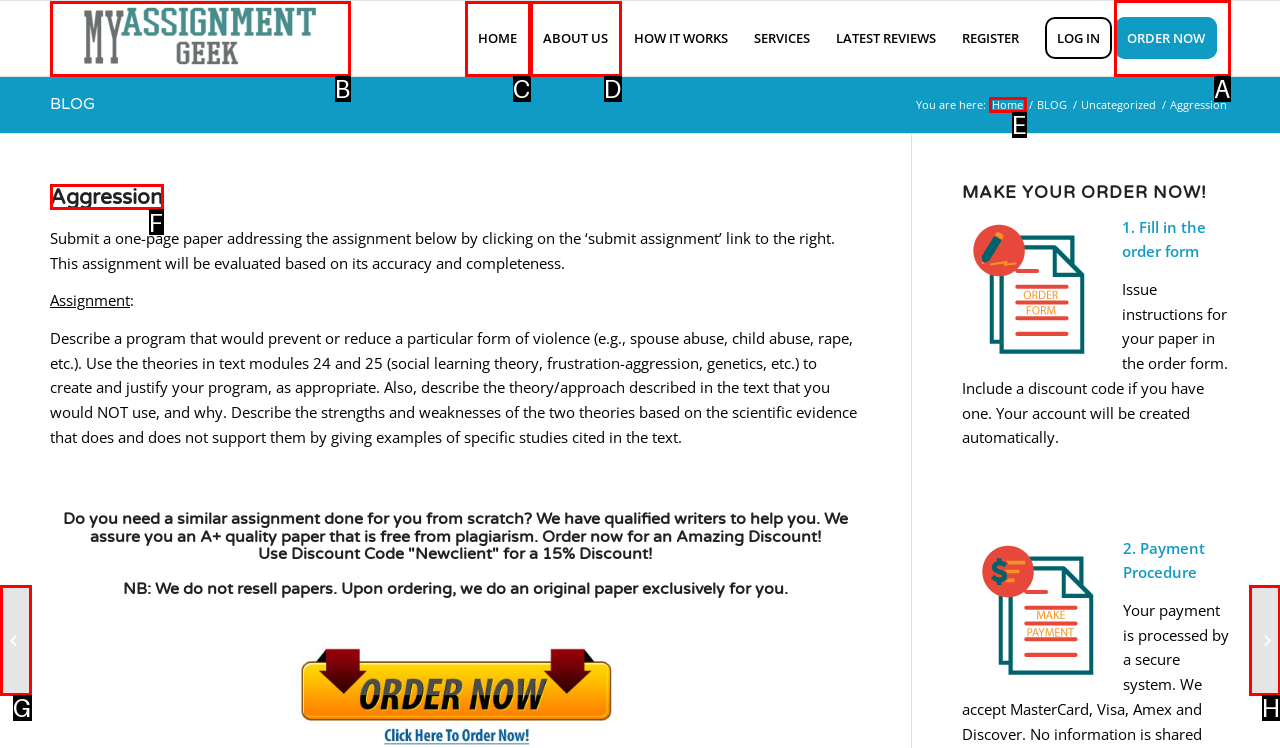From the available options, which lettered element should I click to complete this task: Click on the 'SUBMIT ASSIGNMENT' link?

A